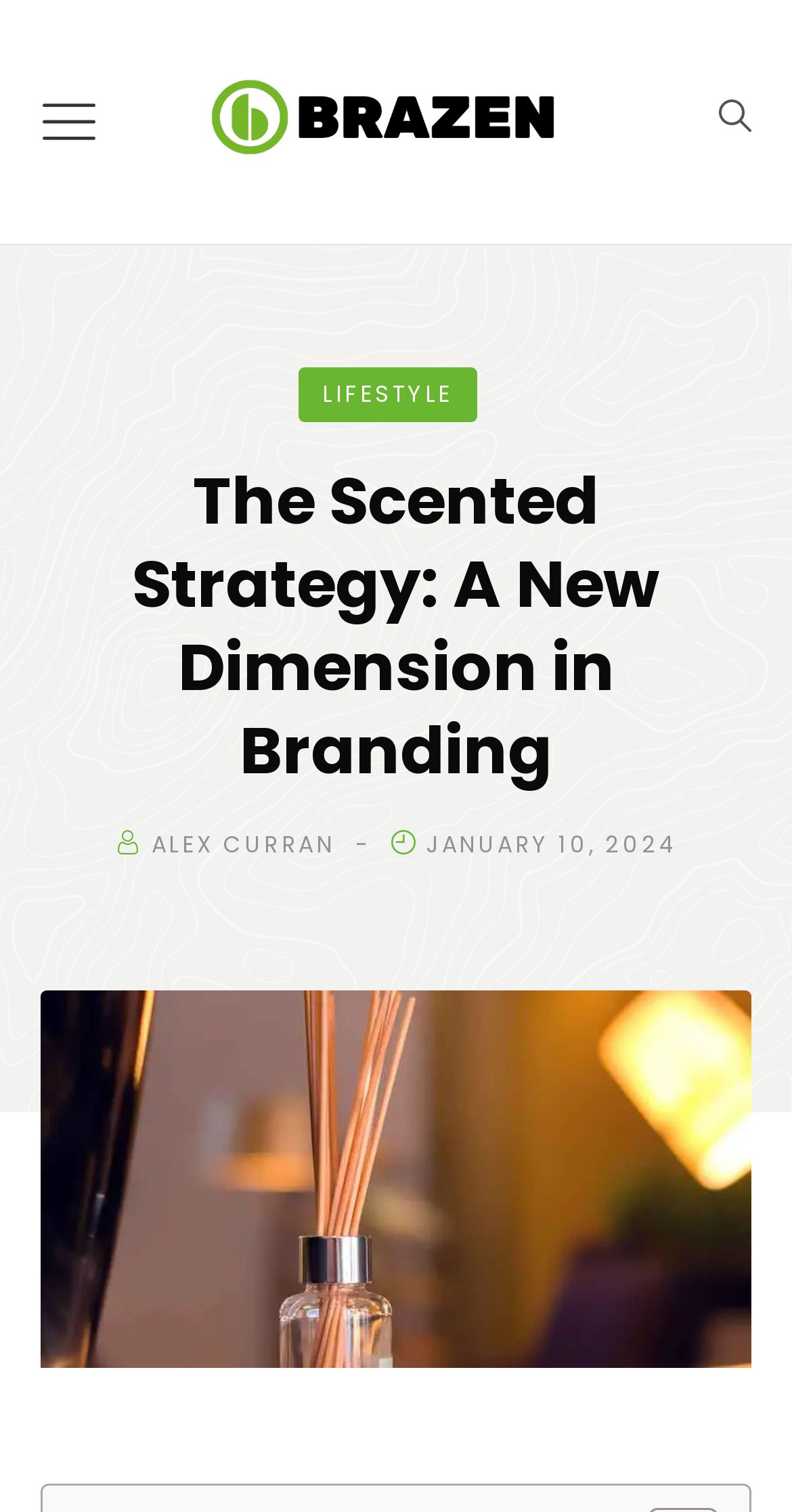Determine the webpage's heading and output its text content.

The Scented Strategy: A New Dimension in Branding